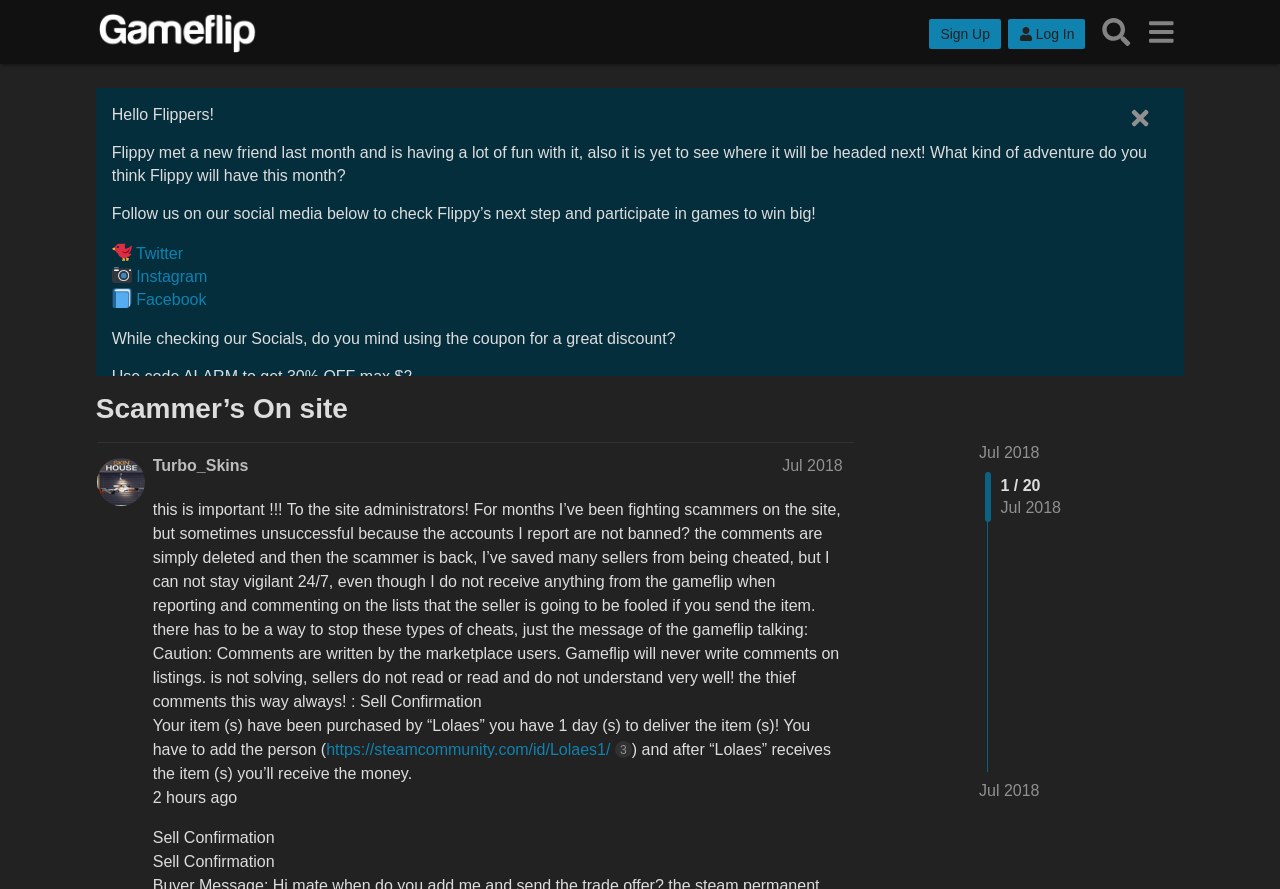Please determine the bounding box coordinates, formatted as (top-left x, top-left y, bottom-right x, bottom-right y), with all values as floating point numbers between 0 and 1. Identify the bounding box of the region described as: Scammer’s On site

[0.075, 0.442, 0.272, 0.477]